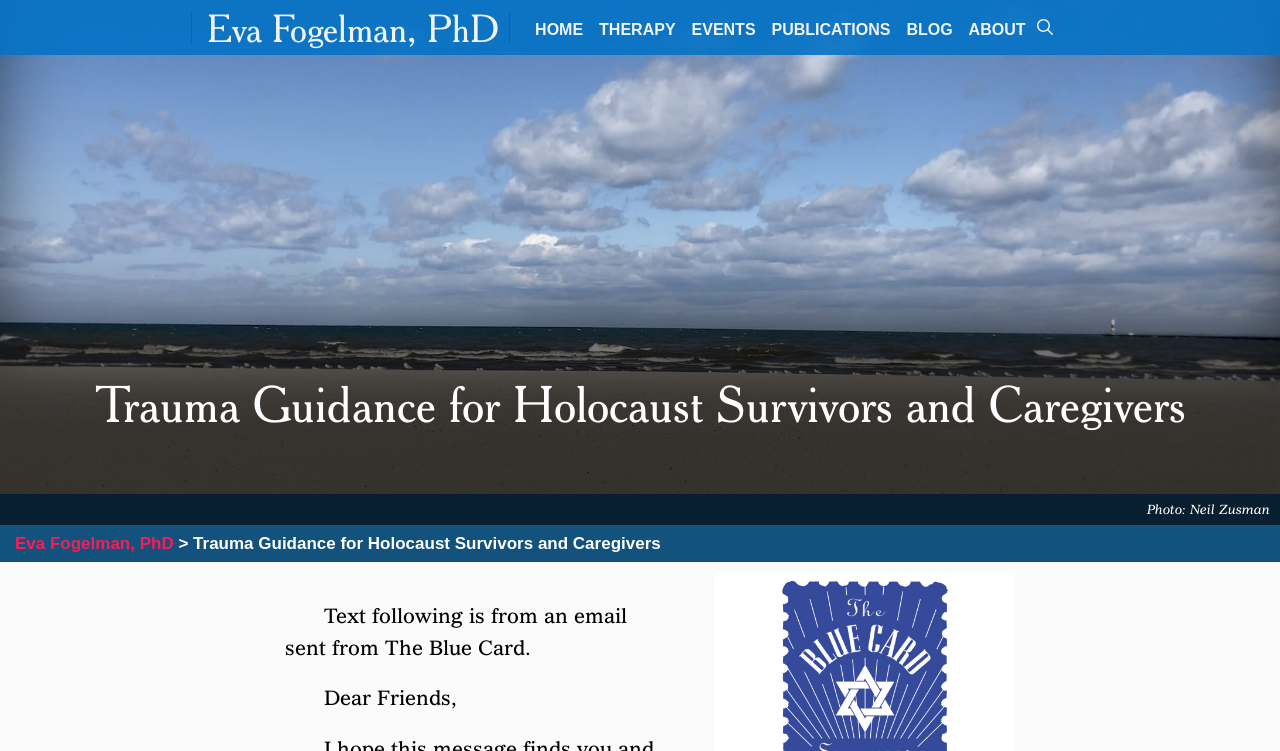Generate an in-depth caption that captures all aspects of the webpage.

The webpage is dedicated to providing trauma guidance for Holocaust survivors and caregivers, with a focus on the work of Eva Fogelman, PhD. At the top of the page, there is a primary navigation menu with links to various sections, including HOME, THERAPY, EVENTS, PUBLICATIONS, BLOG, and ABOUT. 

Below the navigation menu, there is a prominent heading that reads "Trauma Guidance for Holocaust Survivors and Caregivers". To the right of this heading, there is a photo credited to Neil Zusman. 

On the lower half of the page, there is a section with a link to Eva Fogelman's profile and a brief description of the trauma guidance provided. Below this section, there is a passage of text that appears to be an email from The Blue Card, addressed to "Dear Friends," and discussing the trauma guidance services.